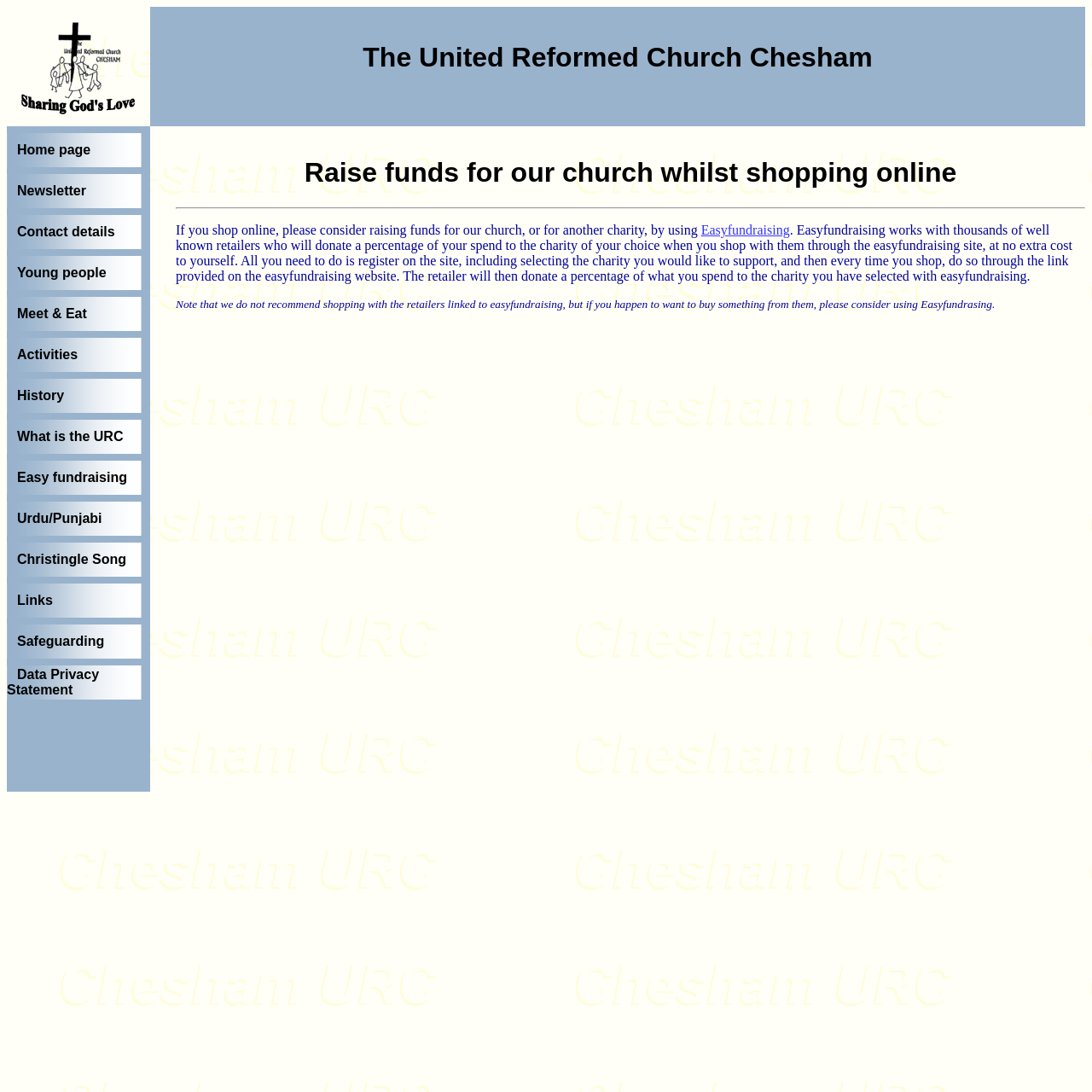Respond concisely with one word or phrase to the following query:
What is the purpose of the website?

Easy fundraising